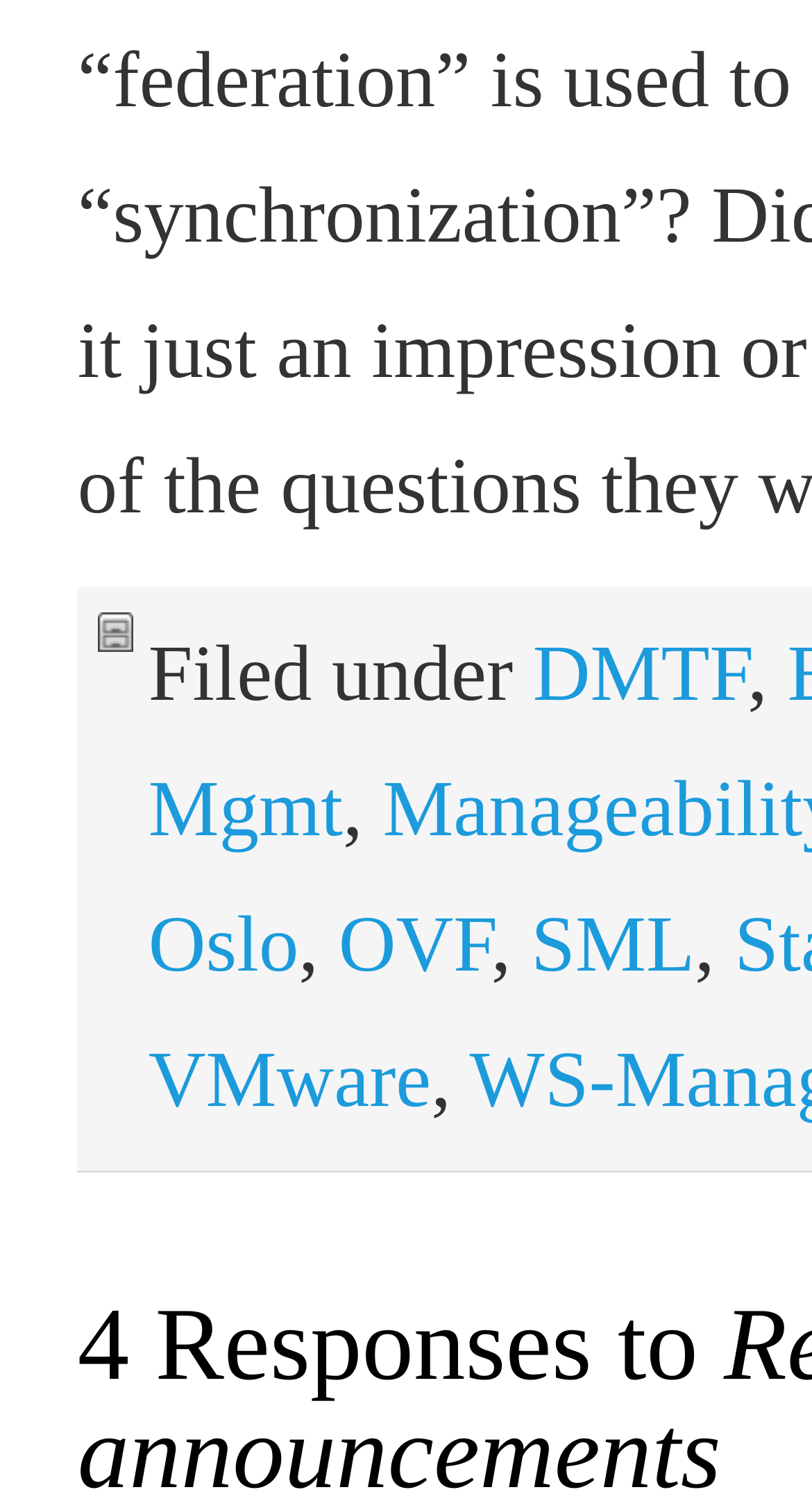How many commas are used to separate the categories?
Based on the image, answer the question with a single word or brief phrase.

3